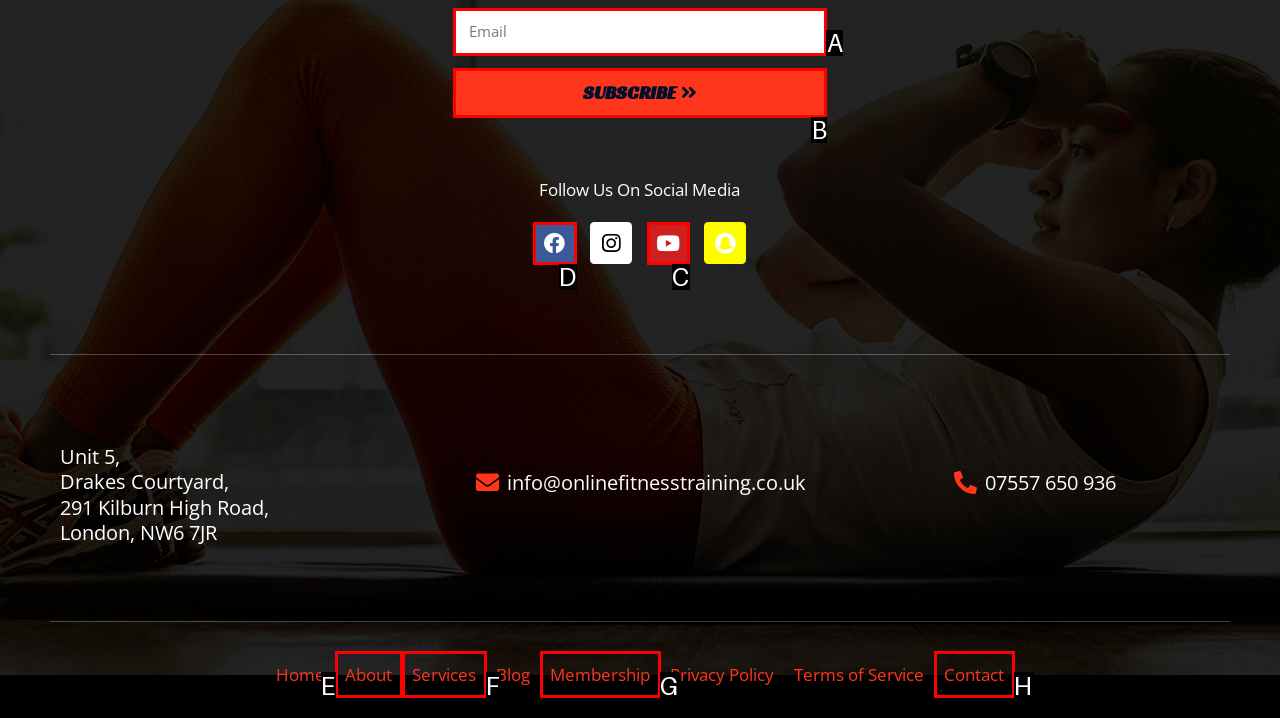Select the appropriate bounding box to fulfill the task: Learn about 'Indigenous diversion' Respond with the corresponding letter from the choices provided.

None